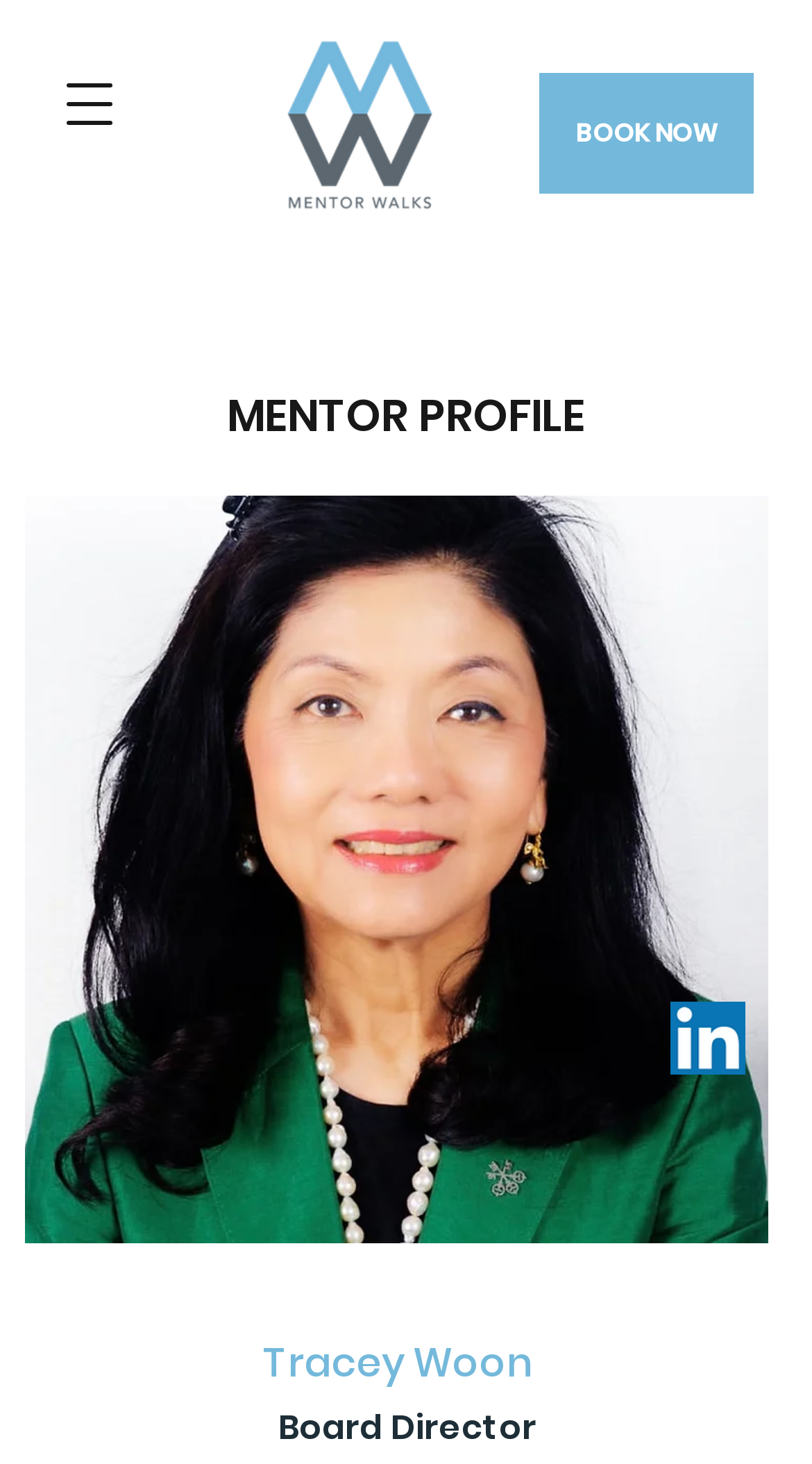Offer a detailed explanation of the webpage layout and contents.

The webpage is about Tracey Woon, a Board Director at UOB Ltd. At the top left corner, there is a button to open a navigation menu. To the right of the button, there are two links, one with no text and the other labeled "BOOK NOW". Below these links, there is a large image that takes up most of the width of the page, likely a profile picture of Tracey Woon. 

At the bottom of the page, there are three headings. The first heading, "Tracey Woon", is located near the center of the page. Below it, there is another heading, "Board Director", which is slightly to the left of the first heading. To the top left of these two headings, there is a third heading, "MENTOR PROFILE". There is also another link with no text at the bottom right corner of the page.